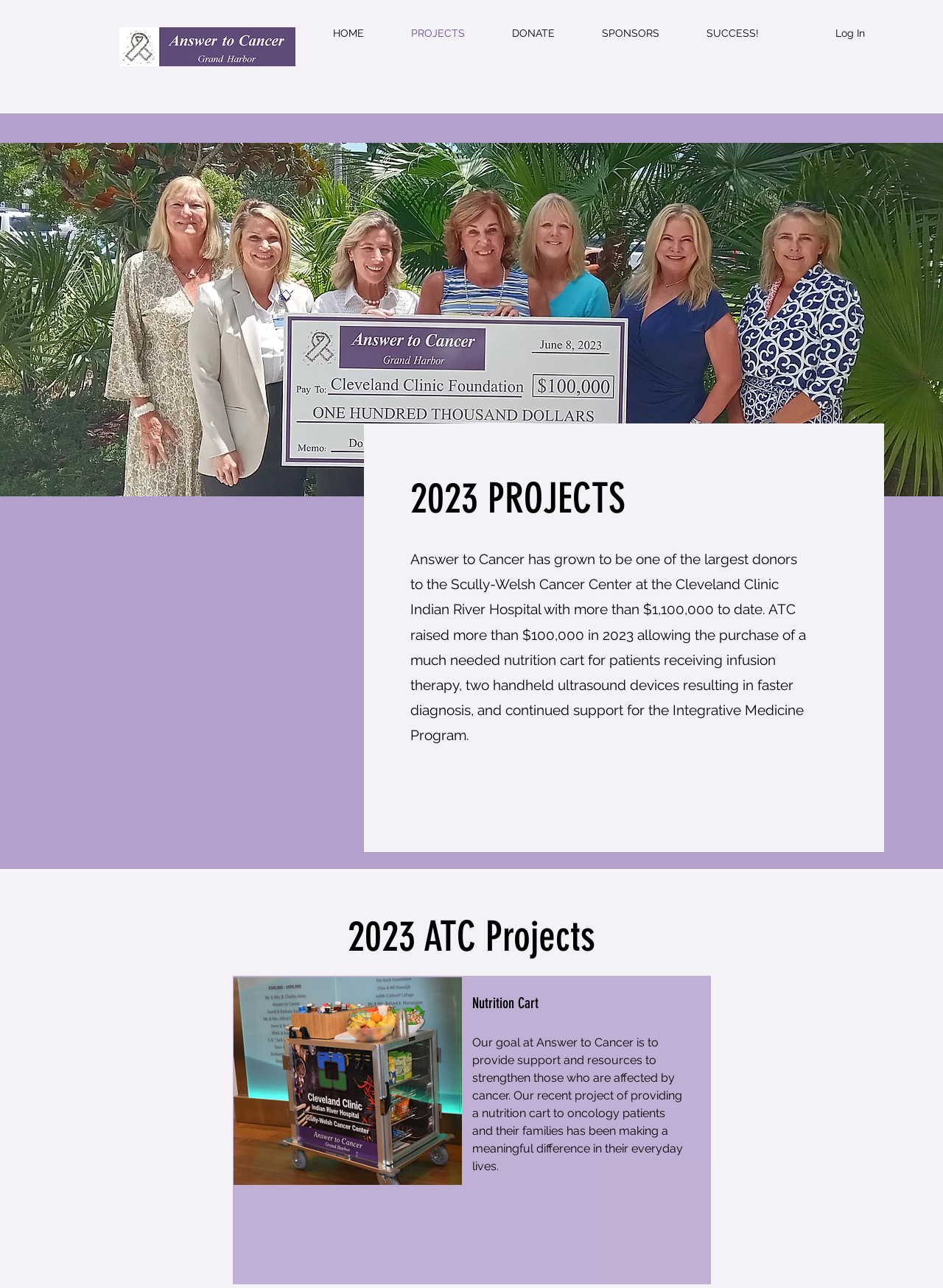Answer the following query concisely with a single word or phrase:
What is the name of the hospital mentioned?

Cleveland Clinic Indian River Hospital